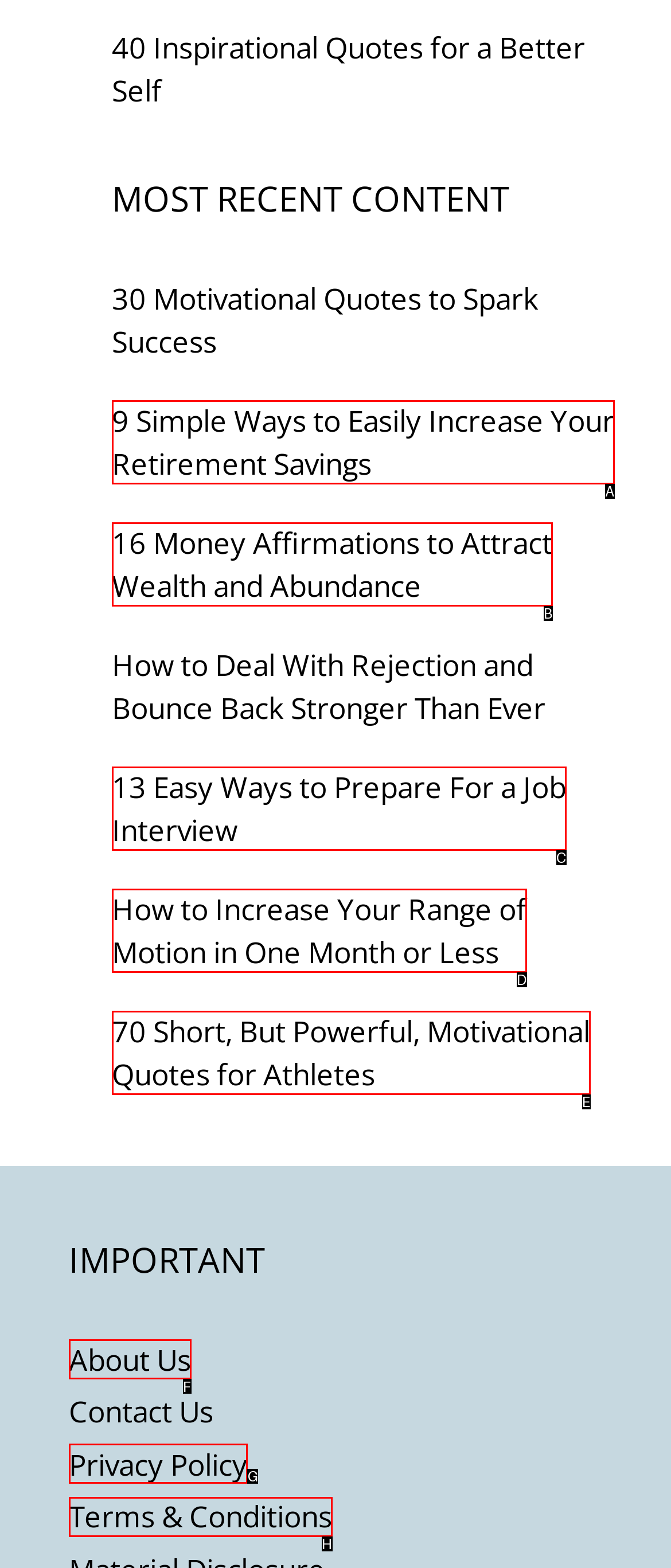For the task: Learn about the website's Privacy Policy, tell me the letter of the option you should click. Answer with the letter alone.

G